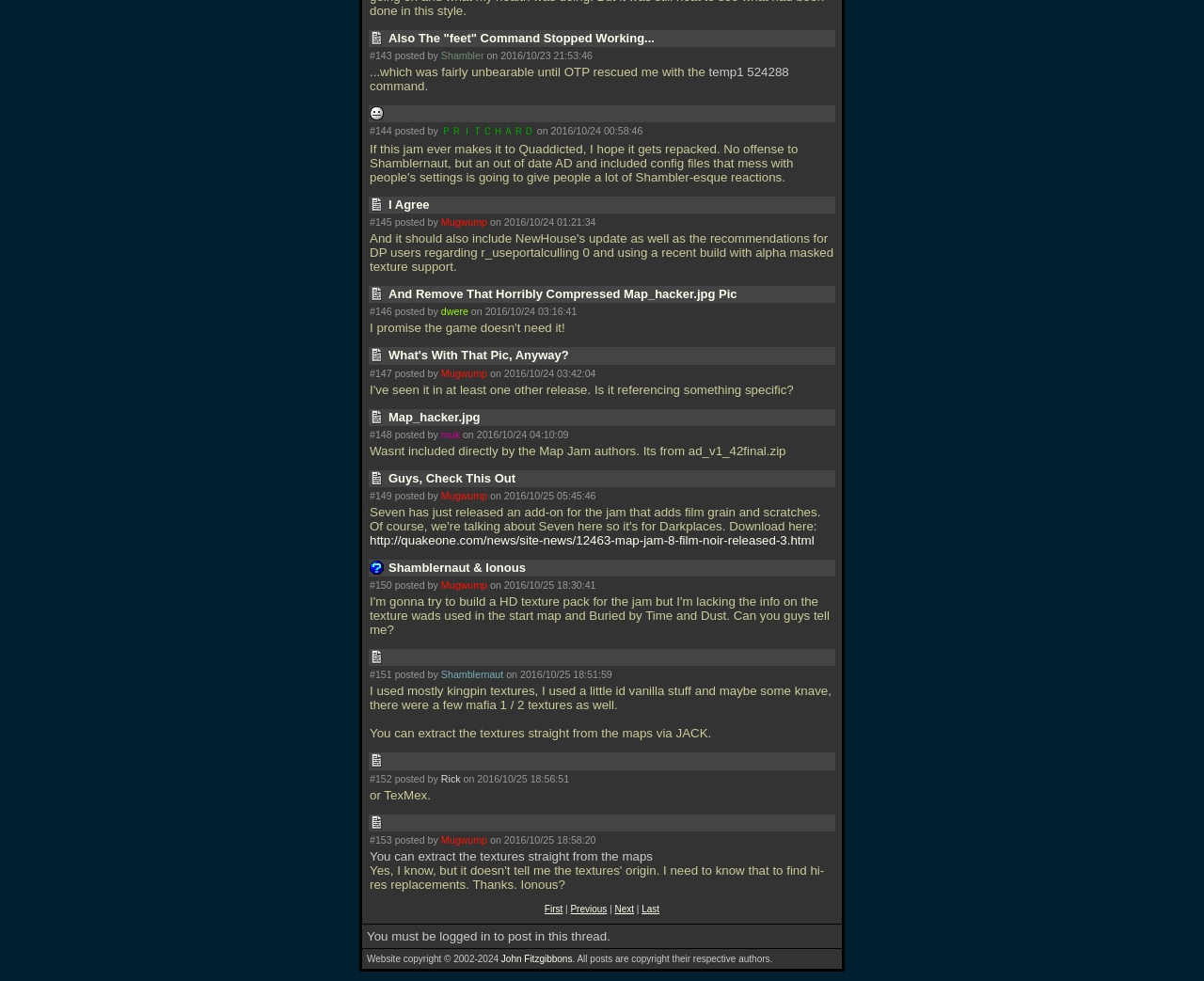Provide a short answer to the following question with just one word or phrase: What is the topic of the discussion?

Map Jam 8